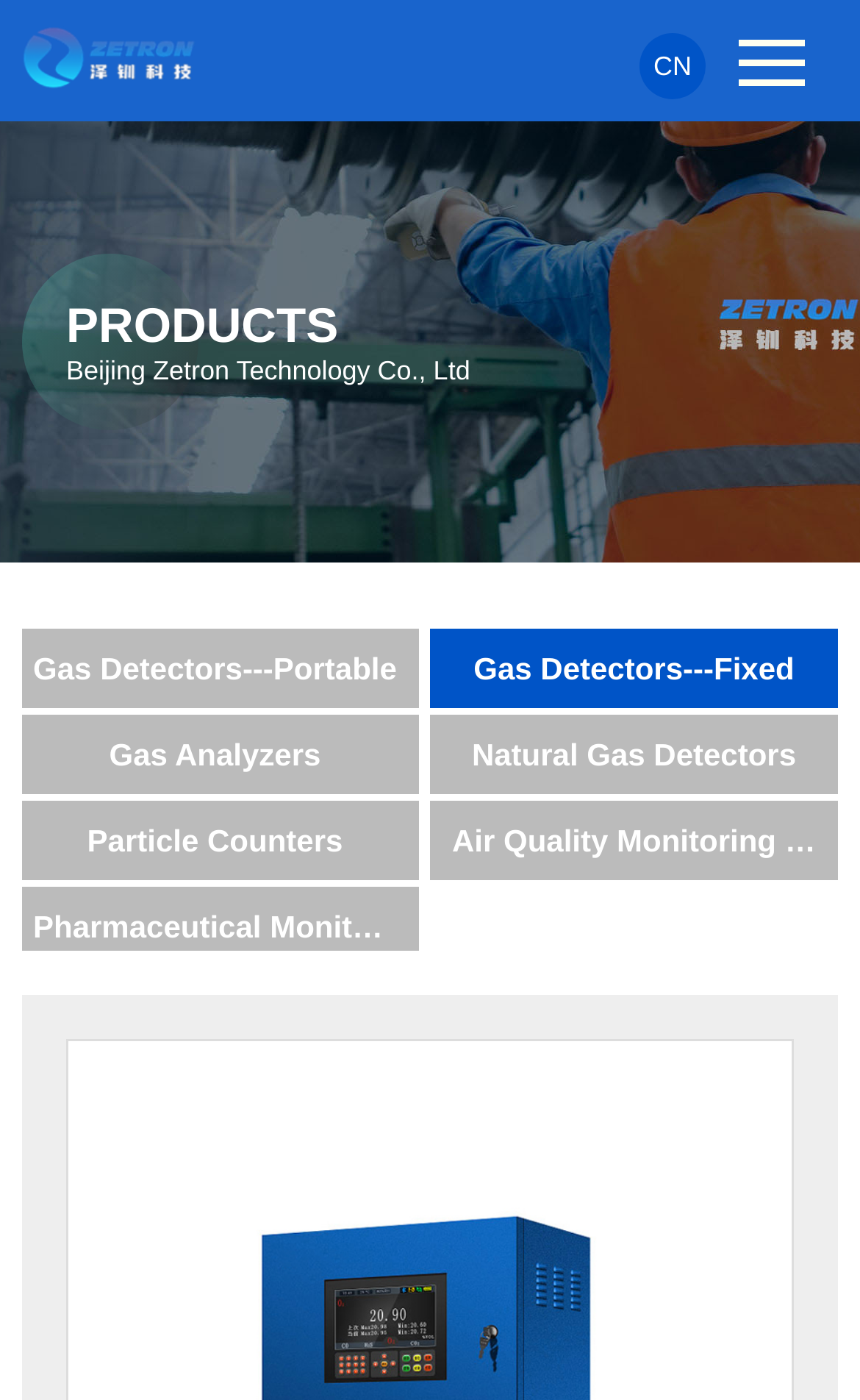Based on the description "Air Quality Monitoring System", find the bounding box of the specified UI element.

[0.5, 0.572, 0.974, 0.629]